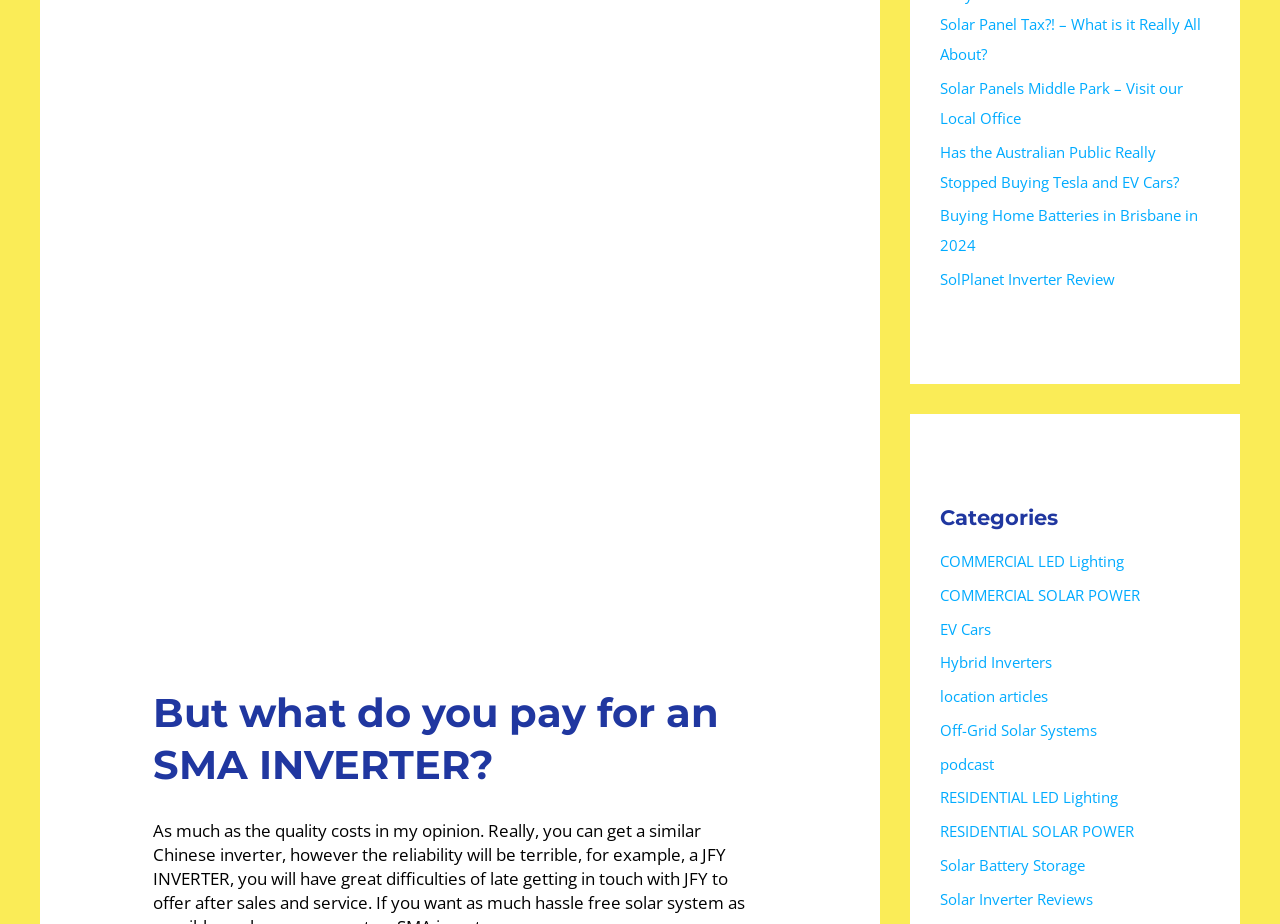What type of elements are [267] and [270]?
From the image, provide a succinct answer in one word or a short phrase.

Iframes